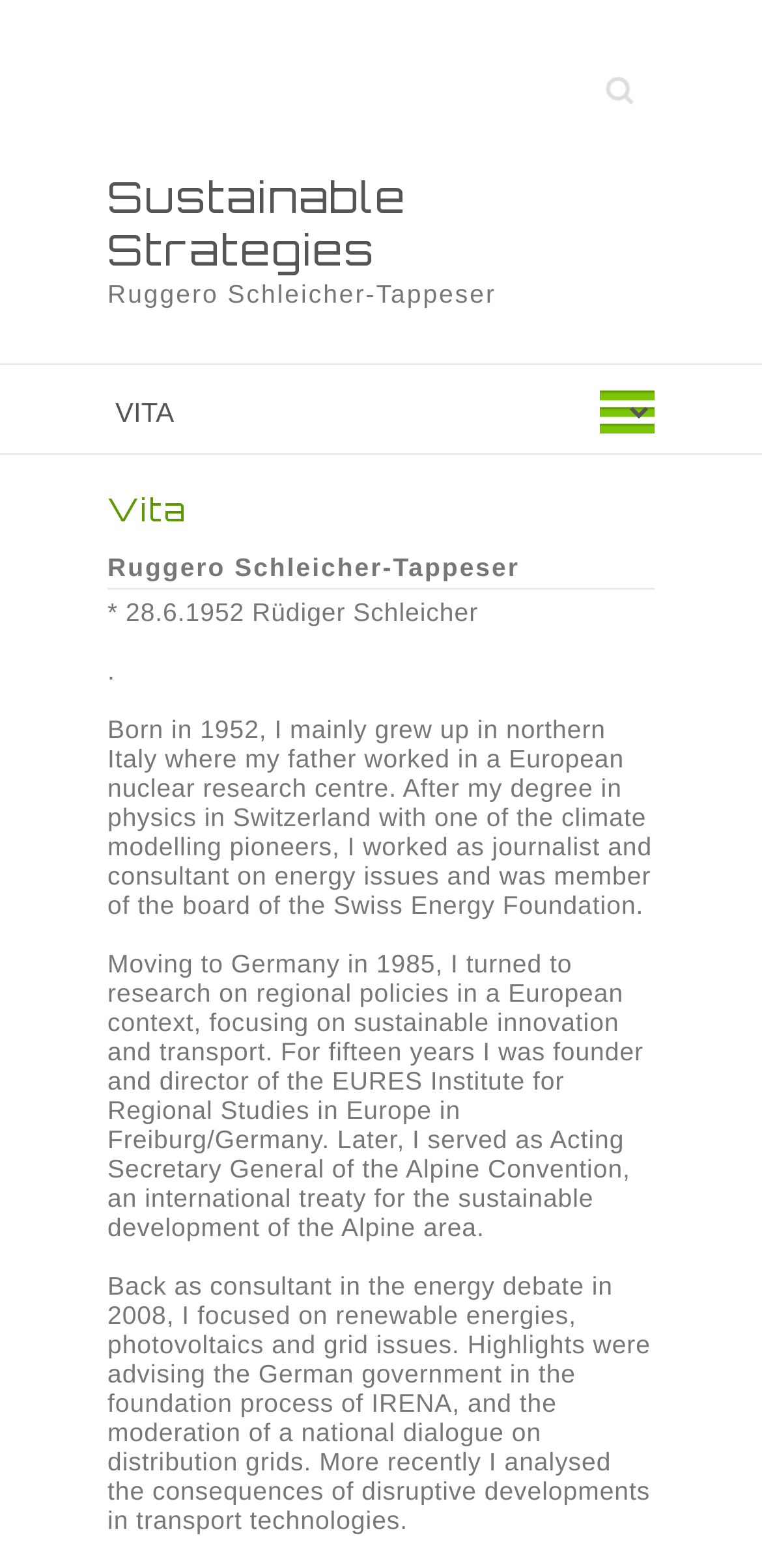Using the description "ACEP", locate and provide the bounding box of the UI element.

None